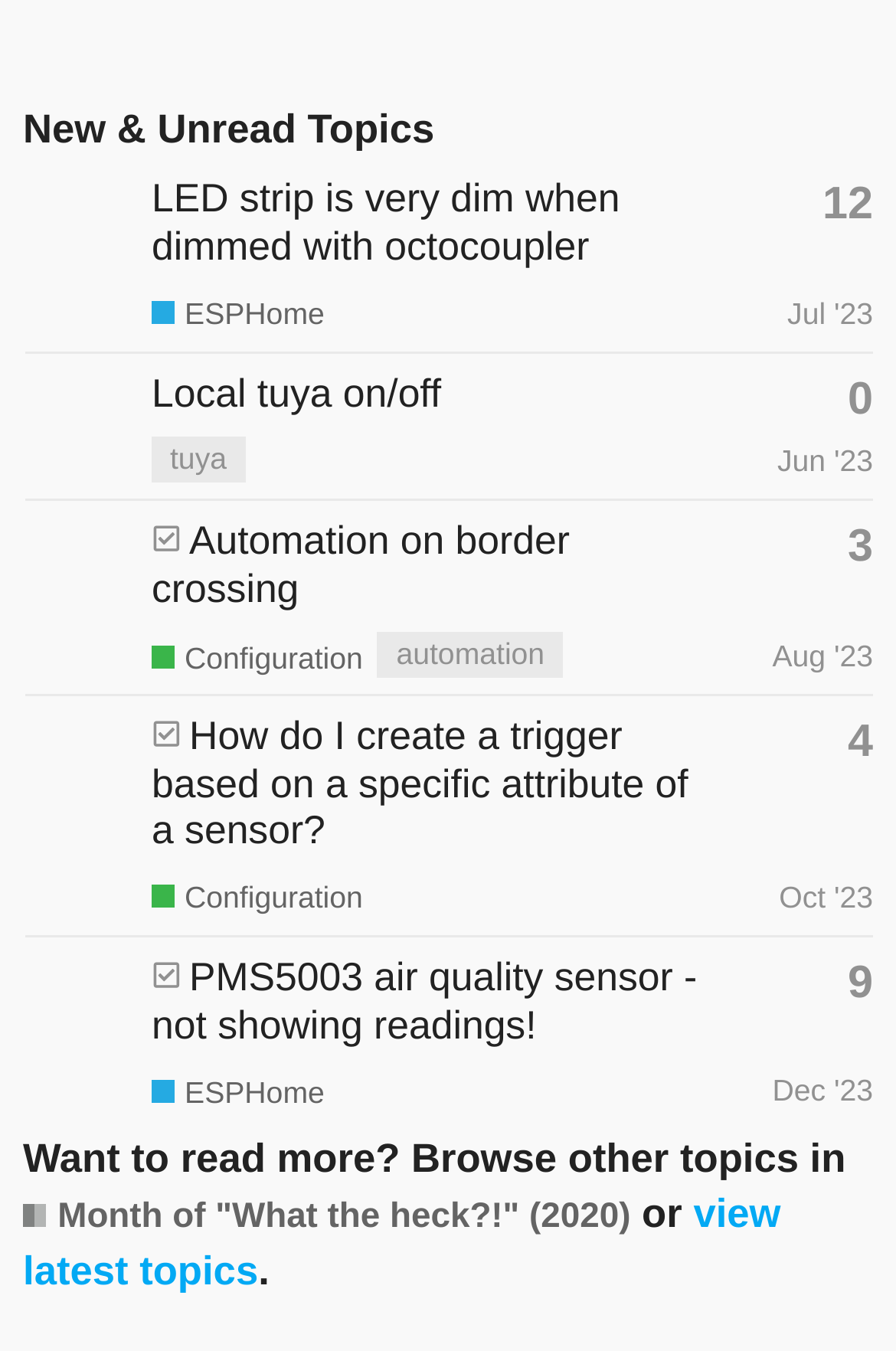Provide a brief response using a word or short phrase to this question:
How many replies does the second topic have?

0